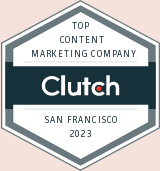What is the location where the company earned the distinction? Examine the screenshot and reply using just one word or a brief phrase.

SAN FRANCISCO